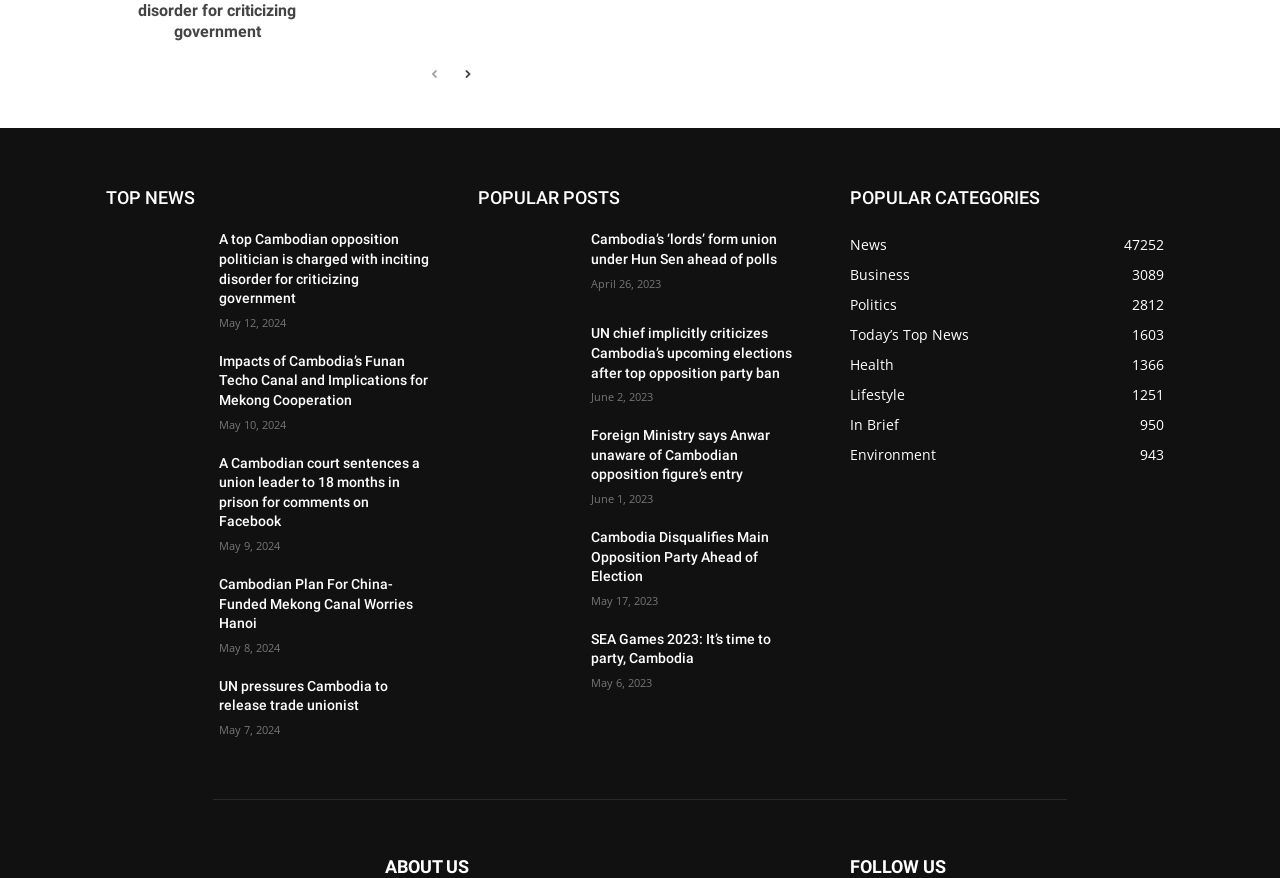Identify the bounding box coordinates for the region of the element that should be clicked to carry out the instruction: "go to previous page". The bounding box coordinates should be four float numbers between 0 and 1, i.e., [left, top, right, bottom].

[0.33, 0.071, 0.349, 0.101]